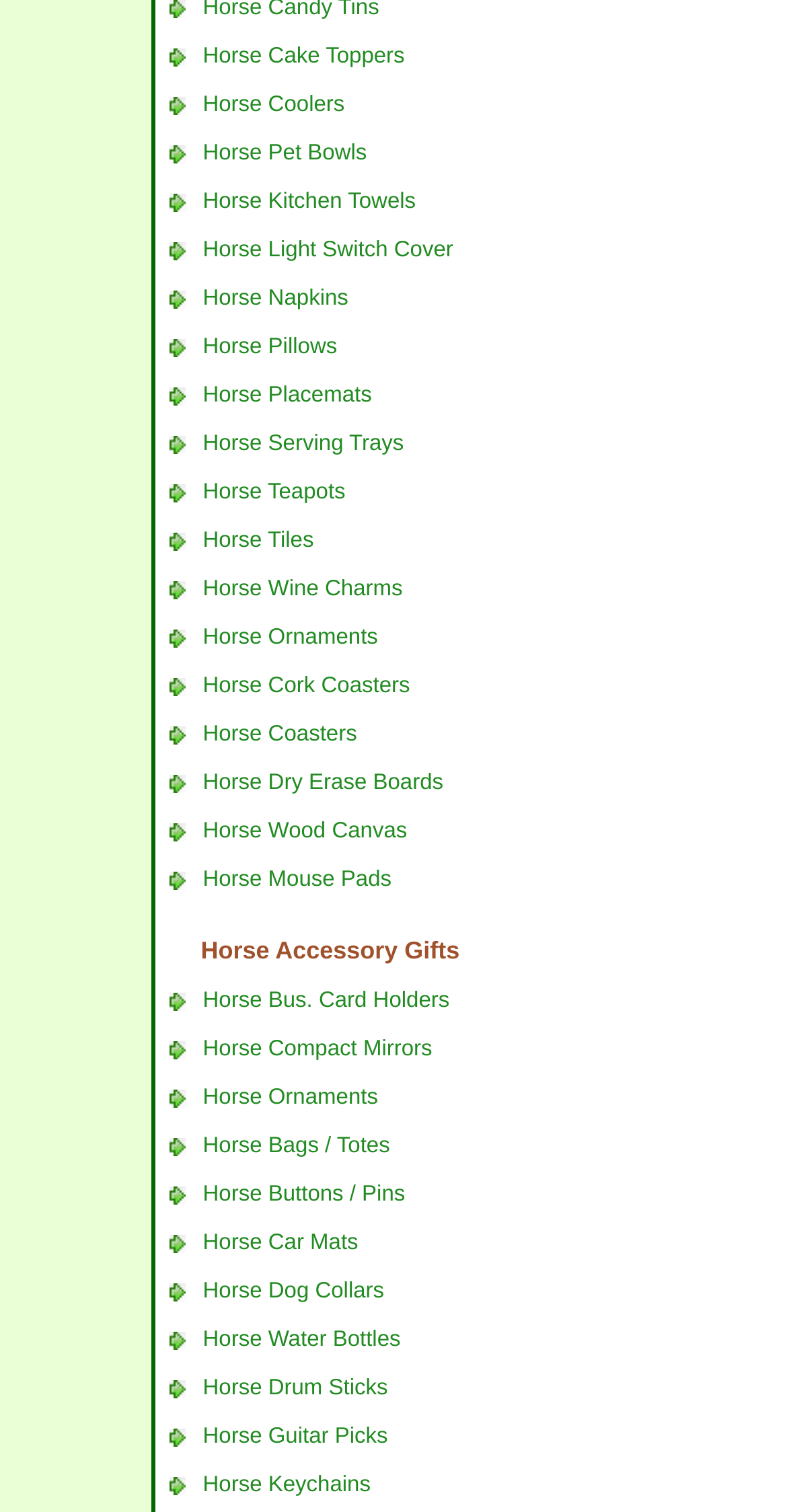Do all products have images on this webpage?
Your answer should be a single word or phrase derived from the screenshot.

Yes